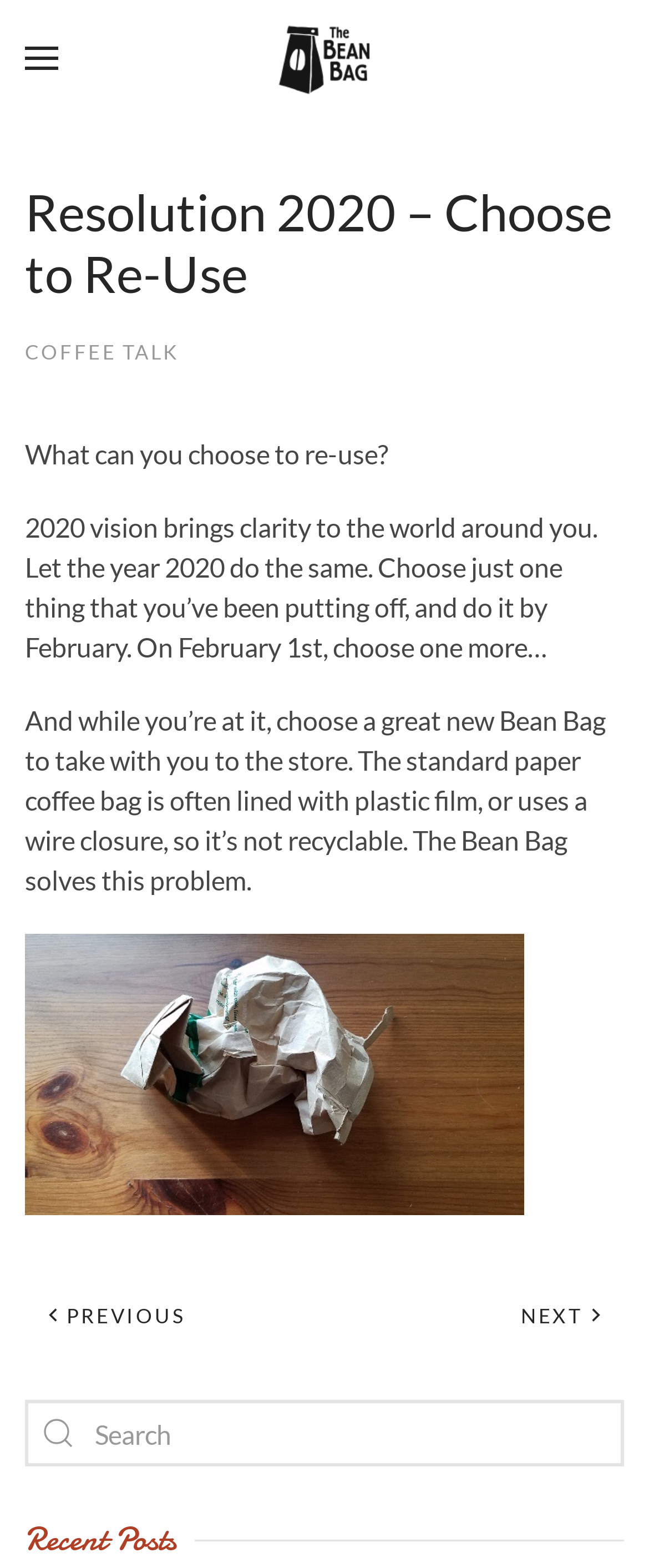Identify the bounding box of the HTML element described here: "Skip to main content". Provide the coordinates as four float numbers between 0 and 1: [left, top, right, bottom].

[0.115, 0.05, 0.477, 0.07]